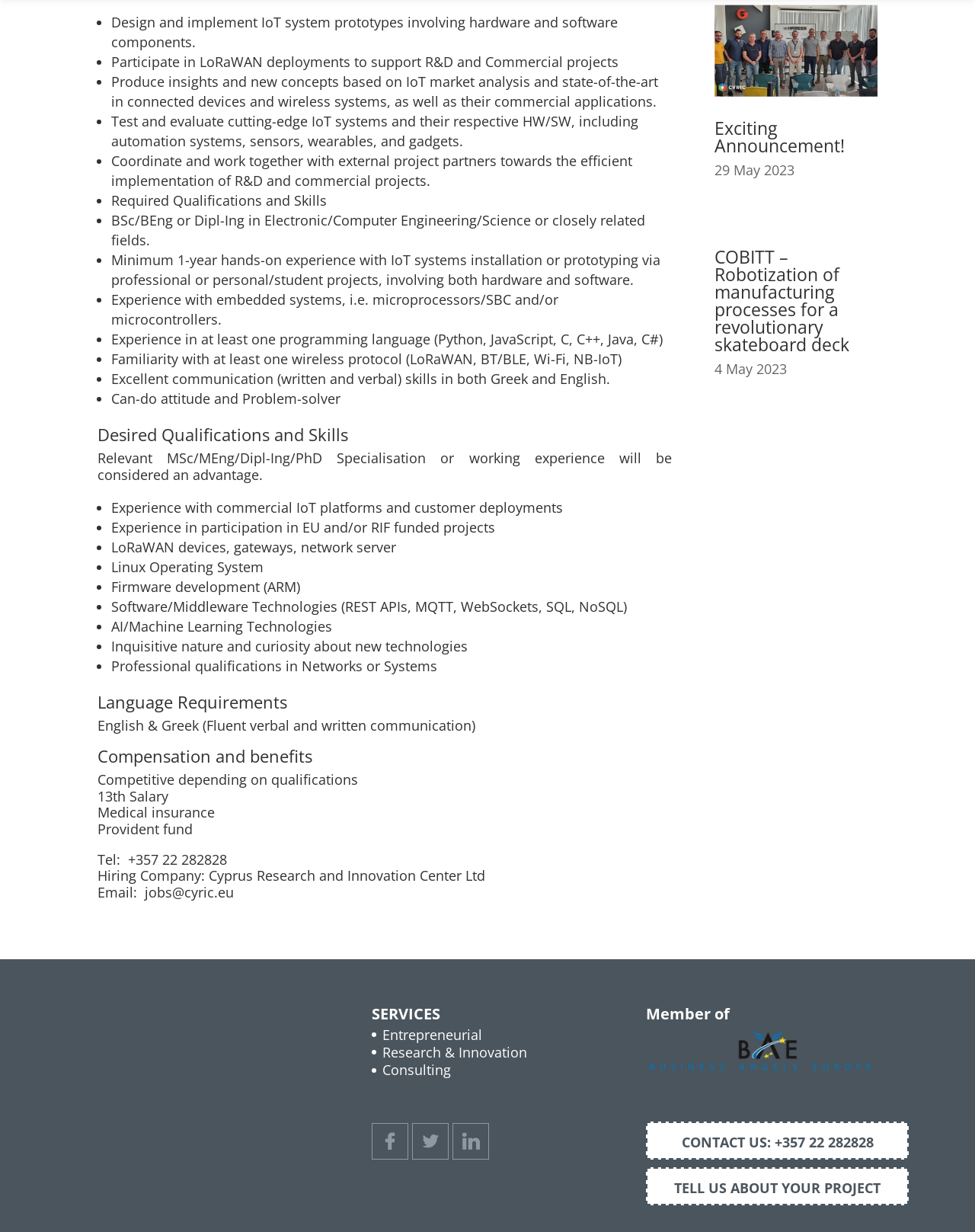Please indicate the bounding box coordinates of the element's region to be clicked to achieve the instruction: "Send an email to the company". Provide the coordinates as four float numbers between 0 and 1, i.e., [left, top, right, bottom].

[0.1, 0.717, 0.24, 0.731]